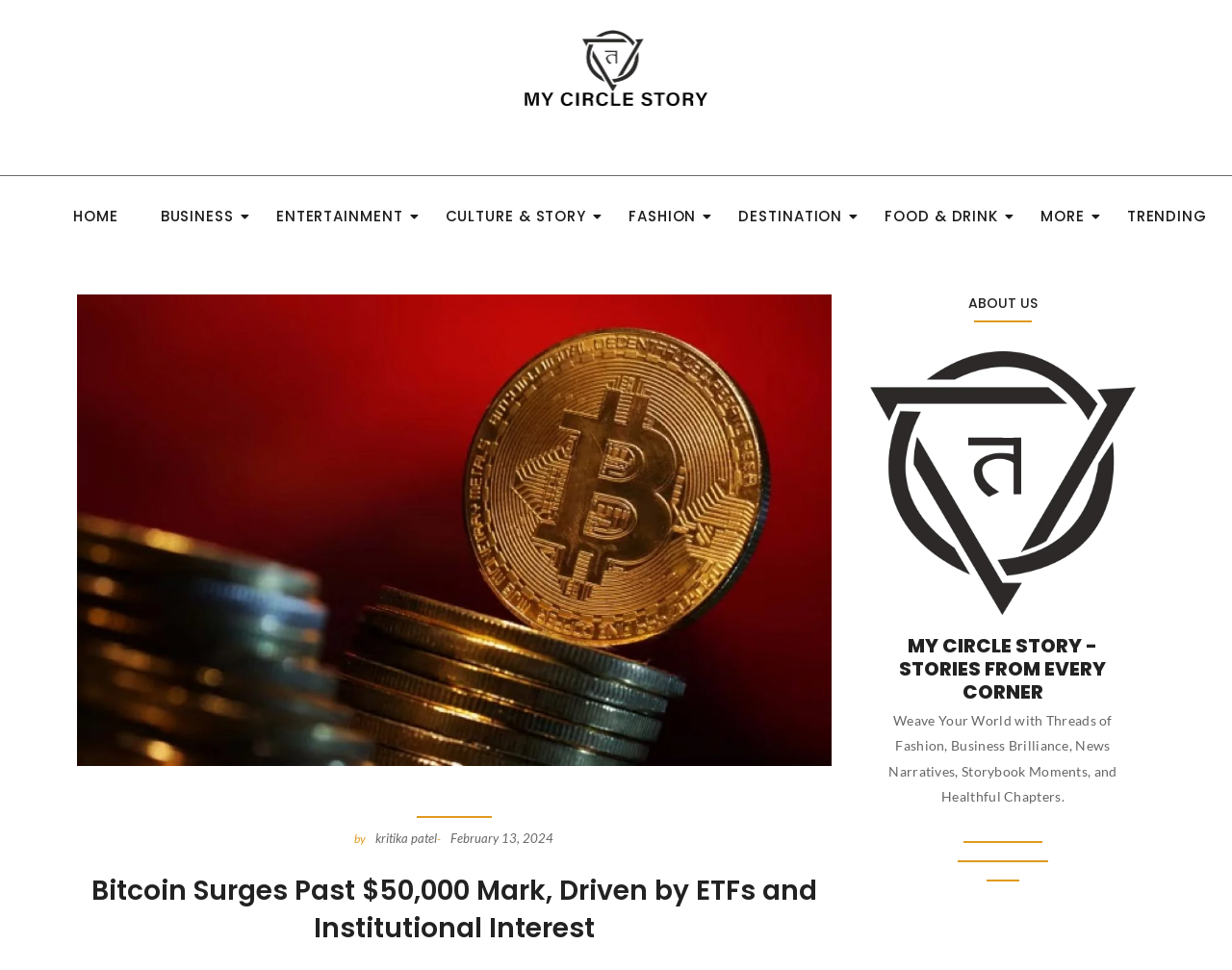When was the article published?
Examine the image closely and answer the question with as much detail as possible.

I found the publication date by looking at the static text elements below the main heading, where it says 'February 13, 2024'.